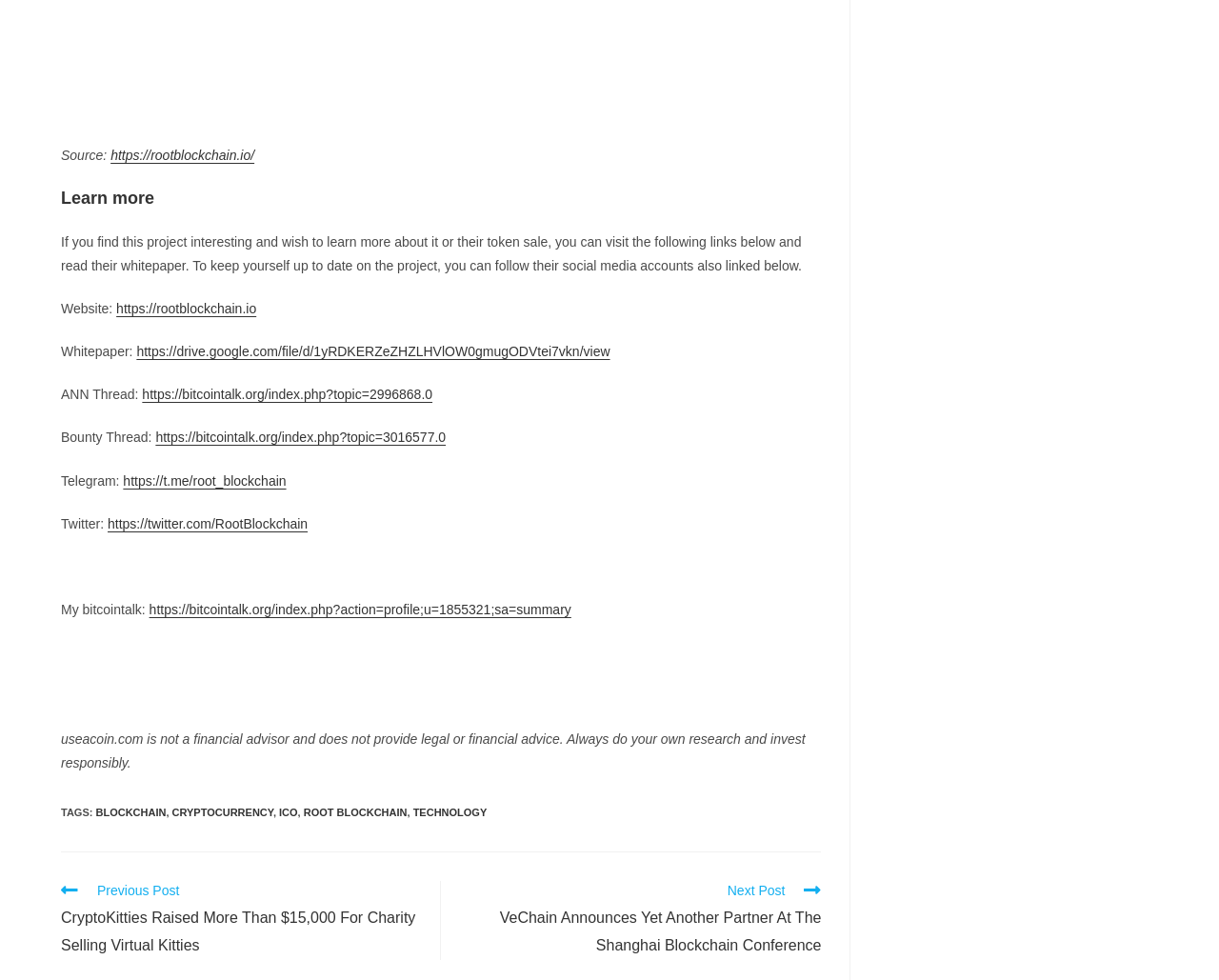What is the purpose of the 'Learn more' heading?
Using the details shown in the screenshot, provide a comprehensive answer to the question.

The 'Learn more' heading is likely intended to provide additional information about the project, as it is followed by a paragraph of text that describes how to learn more about the project and its token sale.